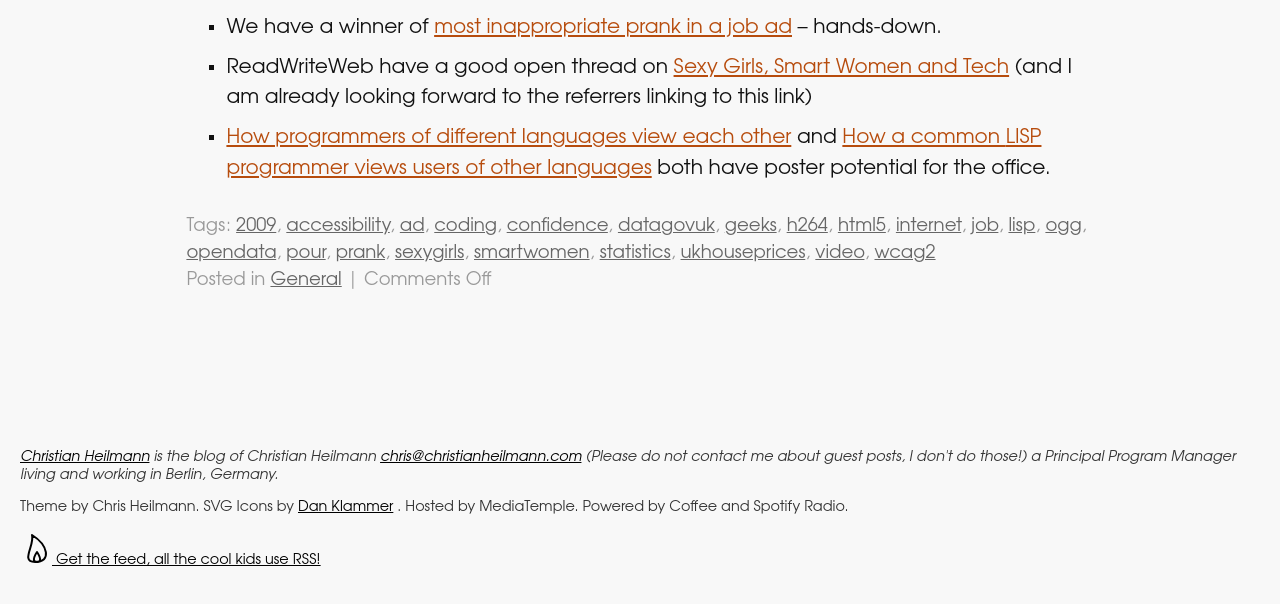What is the theme of the blog by?
Relying on the image, give a concise answer in one word or a brief phrase.

Chris Heilmann